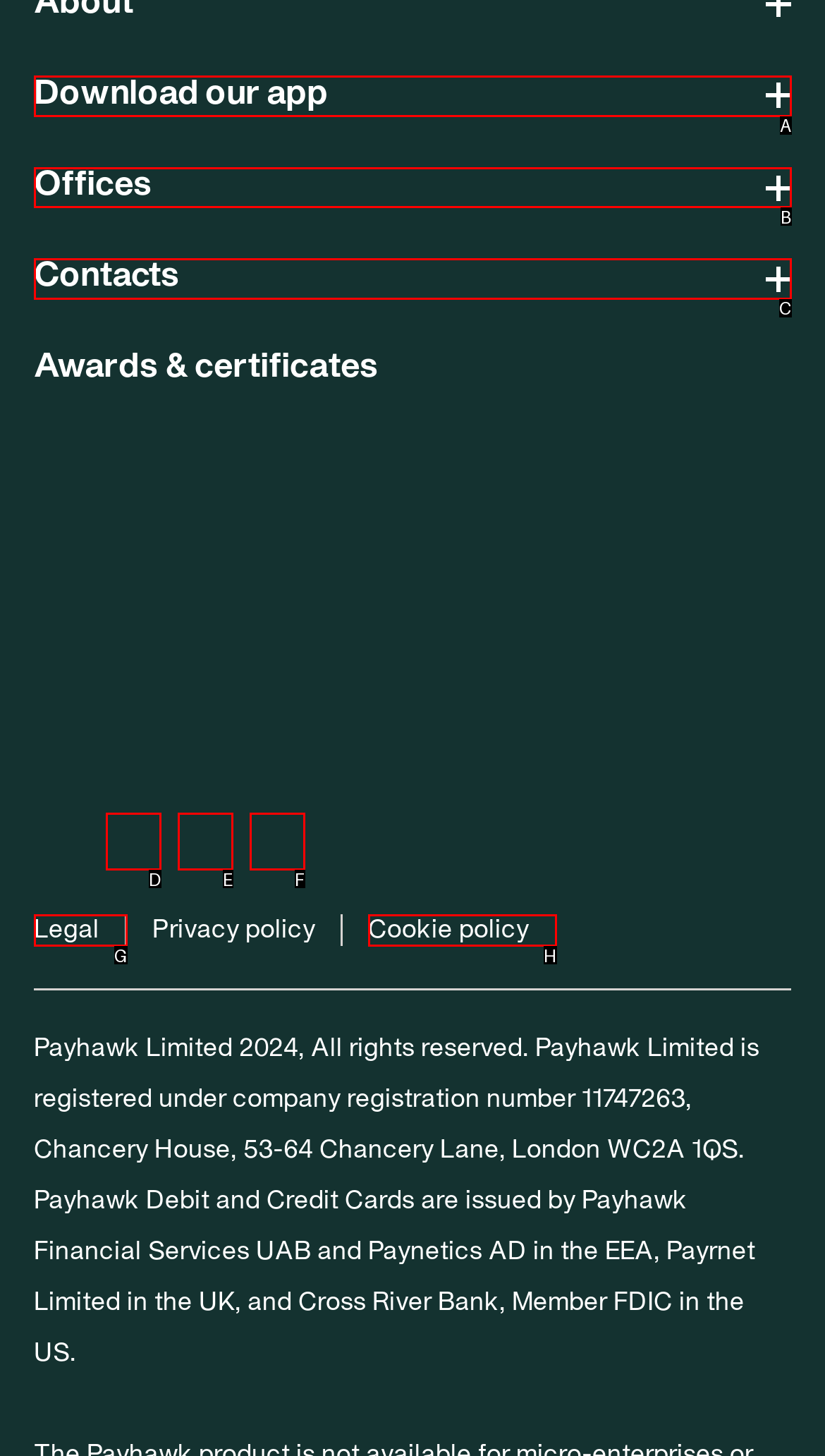Pick the option that corresponds to: Download our app
Provide the letter of the correct choice.

A